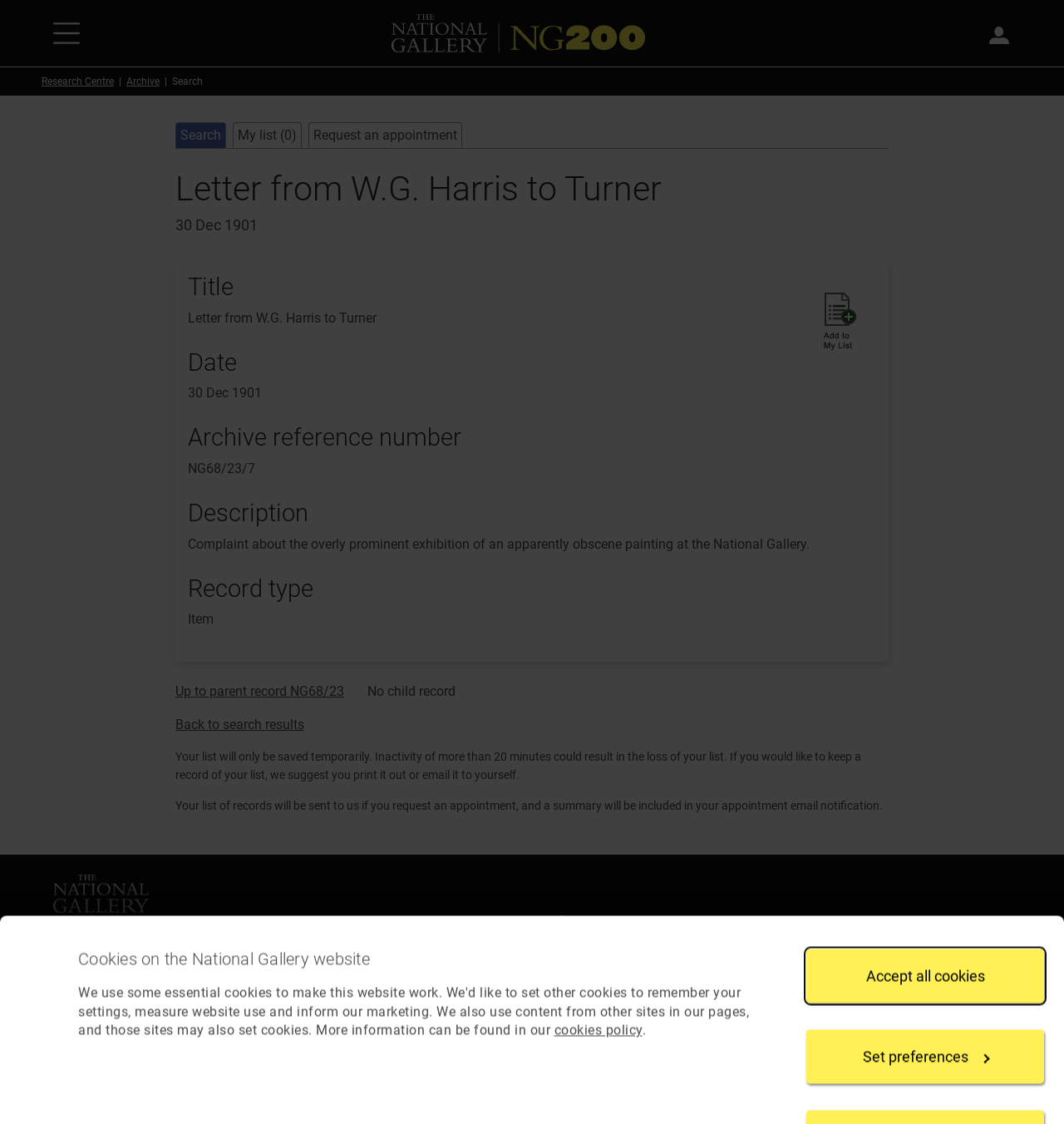Please locate the bounding box coordinates of the element's region that needs to be clicked to follow the instruction: "Add to my list". The bounding box coordinates should be provided as four float numbers between 0 and 1, i.e., [left, top, right, bottom].

[0.764, 0.255, 0.811, 0.318]